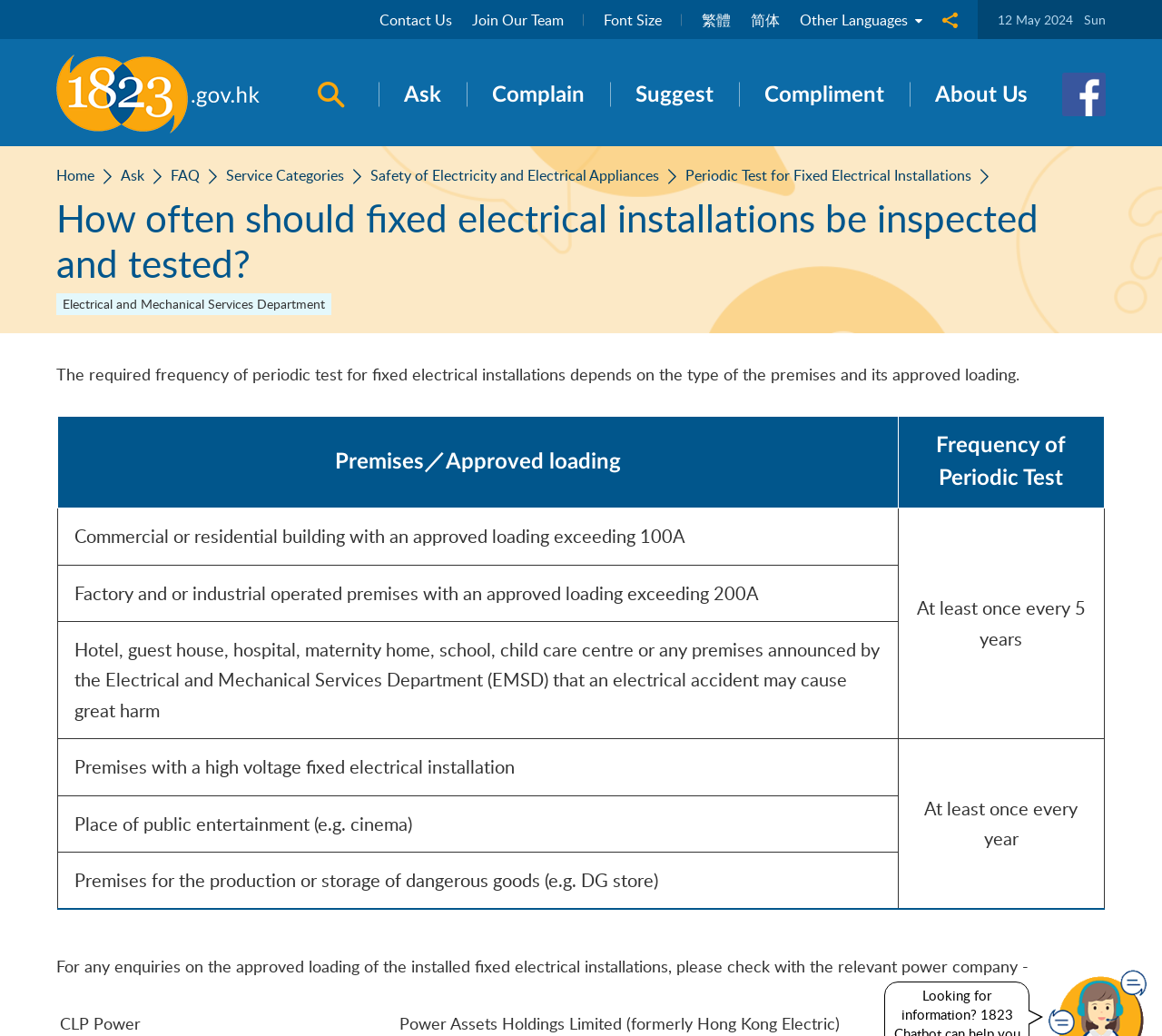Generate a comprehensive description of the webpage.

This webpage is about the frequency of inspecting and testing fixed electrical installations. At the top, there is a navigation menu with links to "Skip to main content", "Contact Us", "Join Our Team", "Font Size", and language options. Below this menu, there is a button to open a search panel and links to "Ask", "Complain", "Suggest", "Compliment", and "About Us". 

On the left side, there is a vertical menu with links to "Home", "Ask", "FAQ", "Service Categories", and specific topics related to electrical safety. 

The main content of the webpage is divided into sections. The first section has a heading "How often should fixed electrical installations be inspected and tested?" and provides information about the required frequency of periodic tests for fixed electrical installations, which depends on the type of premises and its approved loading. 

Below this section, there is a table that lists different types of premises and their corresponding frequencies of periodic tests. The table has two columns, one for the type of premises and another for the frequency of the test. The premises listed include commercial or residential buildings, factories, hotels, schools, and places of public entertainment. 

At the bottom of the page, there is a note about checking with the relevant power company for enquiries on the approved loading of installed fixed electrical installations.